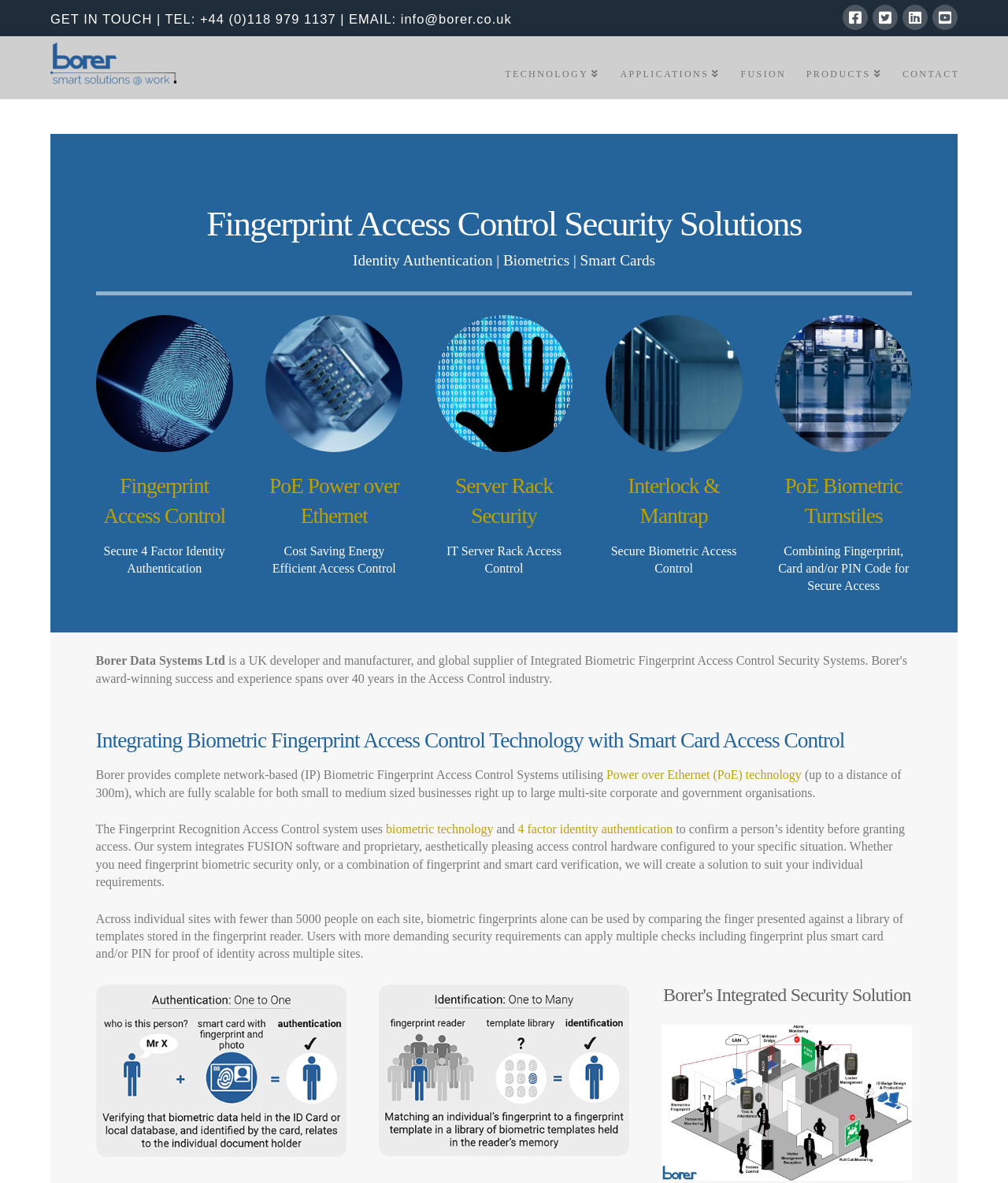Locate the bounding box coordinates of the element to click to perform the following action: 'Click on the link 'TURABIAN EXAMPLE PAPER''. The coordinates should be given as four float values between 0 and 1, in the form of [left, top, right, bottom].

None